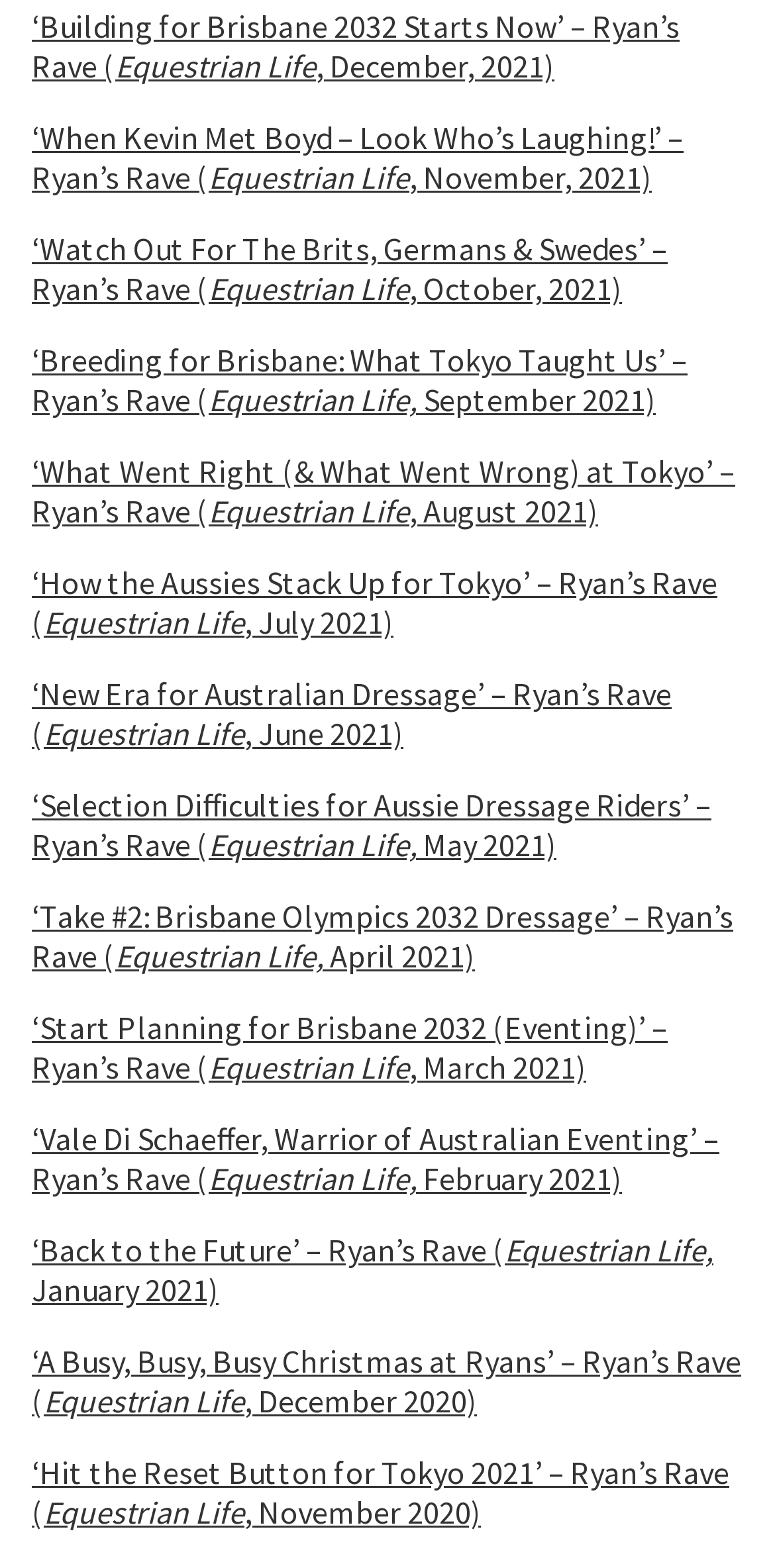Specify the bounding box coordinates for the region that must be clicked to perform the given instruction: "View Ryan's Rave from November 2021".

[0.041, 0.075, 0.882, 0.126]